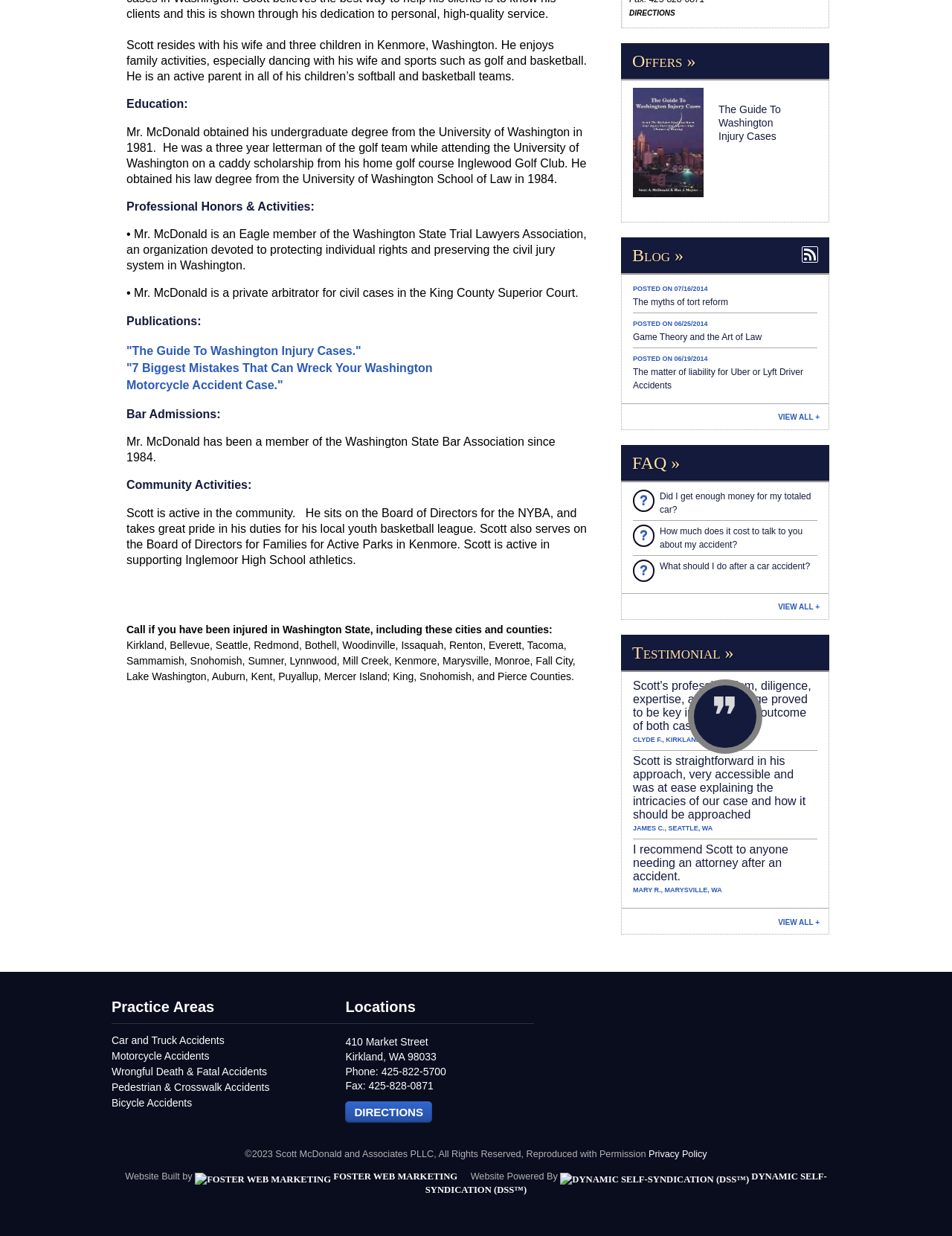Identify the coordinates of the bounding box for the element described below: "Directions". Return the coordinates as four float numbers between 0 and 1: [left, top, right, bottom].

[0.363, 0.891, 0.454, 0.908]